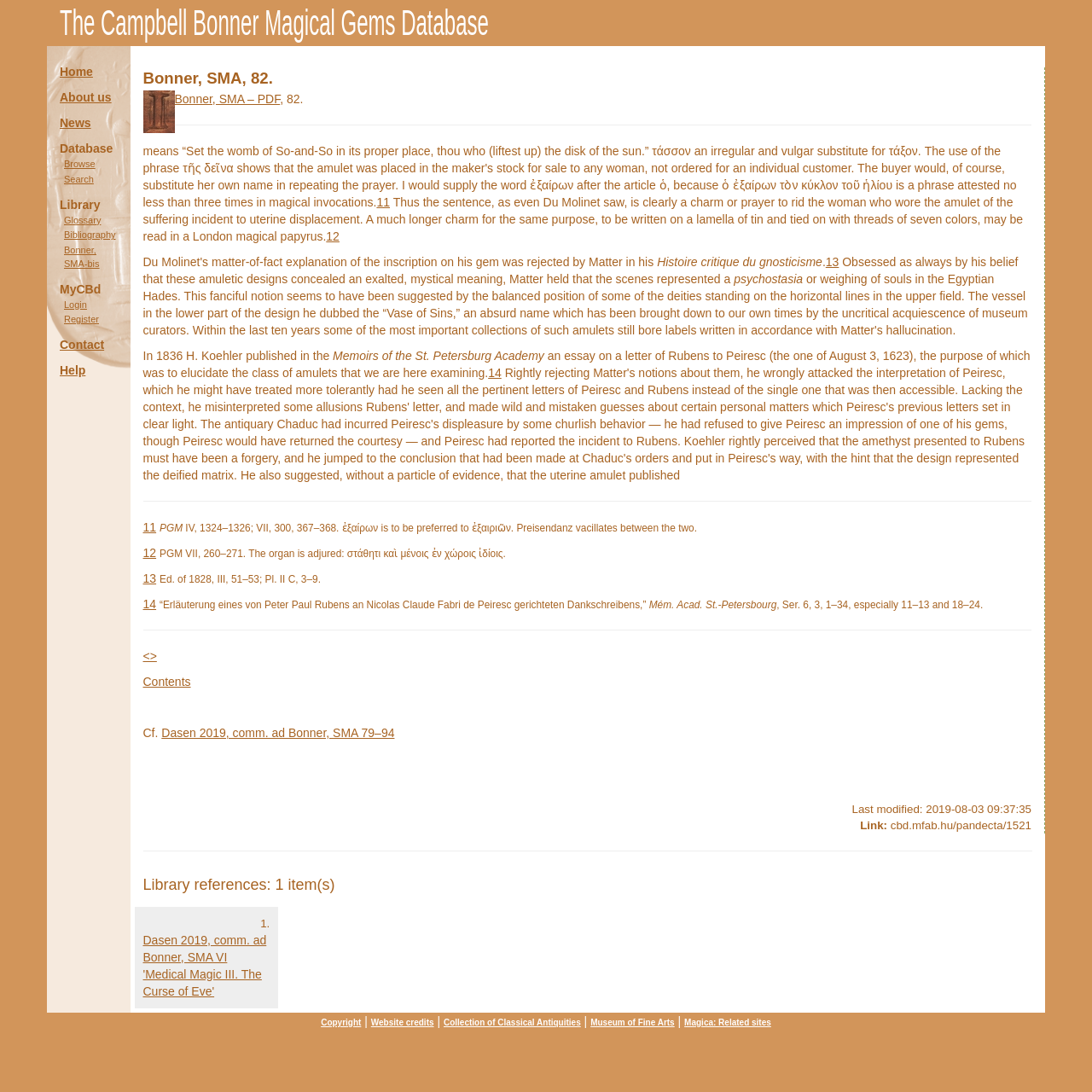Give a full account of the webpage's elements and their arrangement.

The webpage is about Talismans, specifically the Campbell Bonner Magical Gems Database. At the top, there is a header with links to "Home", "About us", "News", "Database", "Library", and other related pages. Below the header, there is a section with a title "Bonner, SMA, 82" and a link to a PDF version of the same content.

The main content of the page is divided into sections, separated by horizontal lines. The first section describes a charm or prayer to rid a woman of suffering related to uterine displacement, with a longer charm written on a lamella of tin and tied on with threads of seven colors. There are links to related pages, such as "11", "12", and "13", which likely refer to other charms or prayers.

The next section discusses the history of gnosticism and the interpretation of amuletic designs. There are references to various sources, including a London magical papyrus and a letter from Rubens to Peiresc. Again, there are links to related pages, such as "14".

The following sections continue to discuss the history and interpretation of magical gems, with references to various sources and links to related pages. There are also separators with horizontal lines, which divide the content into distinct sections.

At the bottom of the page, there is a section with library references, including a link to a publication by Dasen in 2019. There are also links to copyright information, website credits, and related websites, such as the Collection of Classical Antiquities and the Museum of Fine Arts.